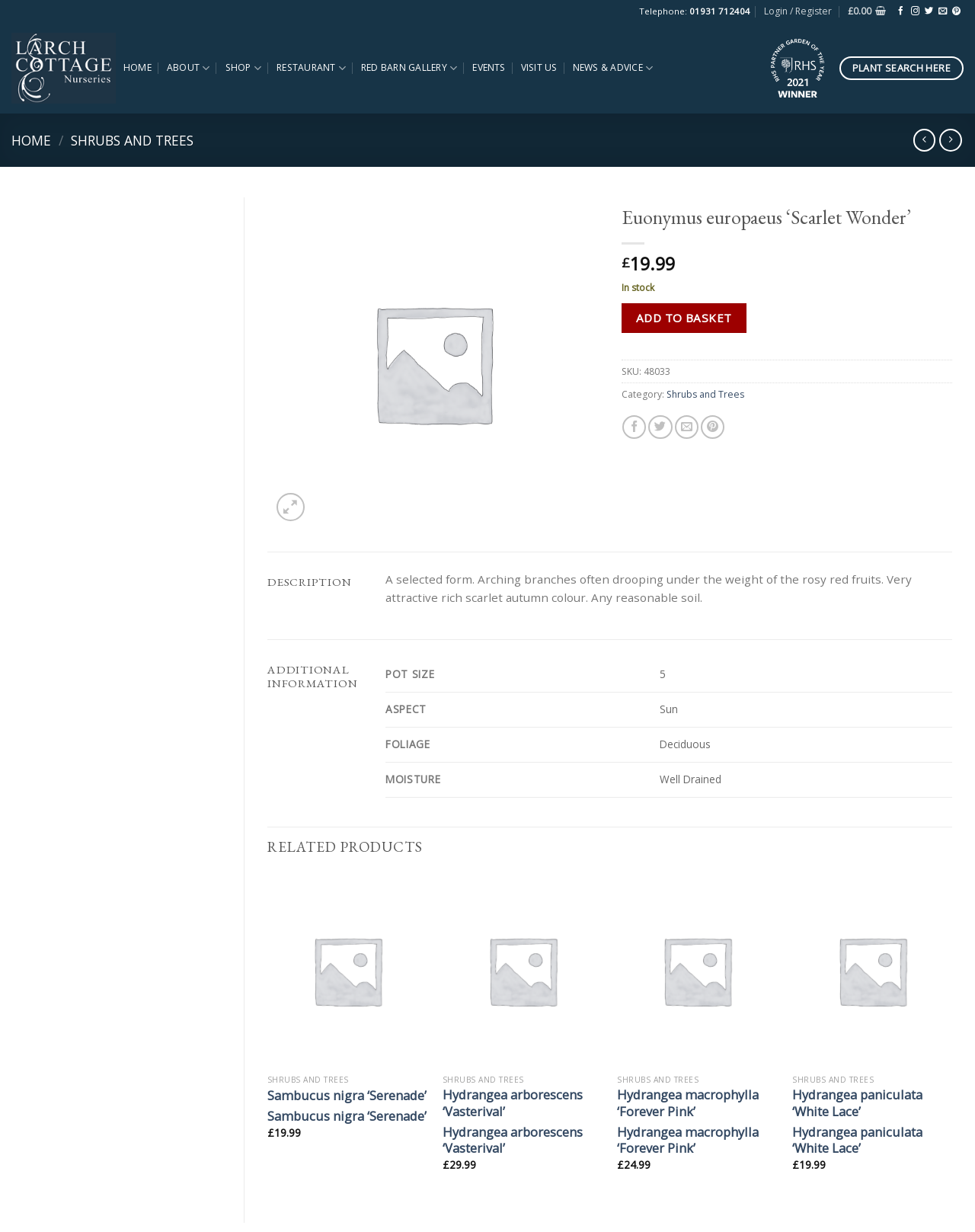Find and indicate the bounding box coordinates of the region you should select to follow the given instruction: "Click the 'ADD TO BASKET' button".

[0.637, 0.246, 0.766, 0.27]